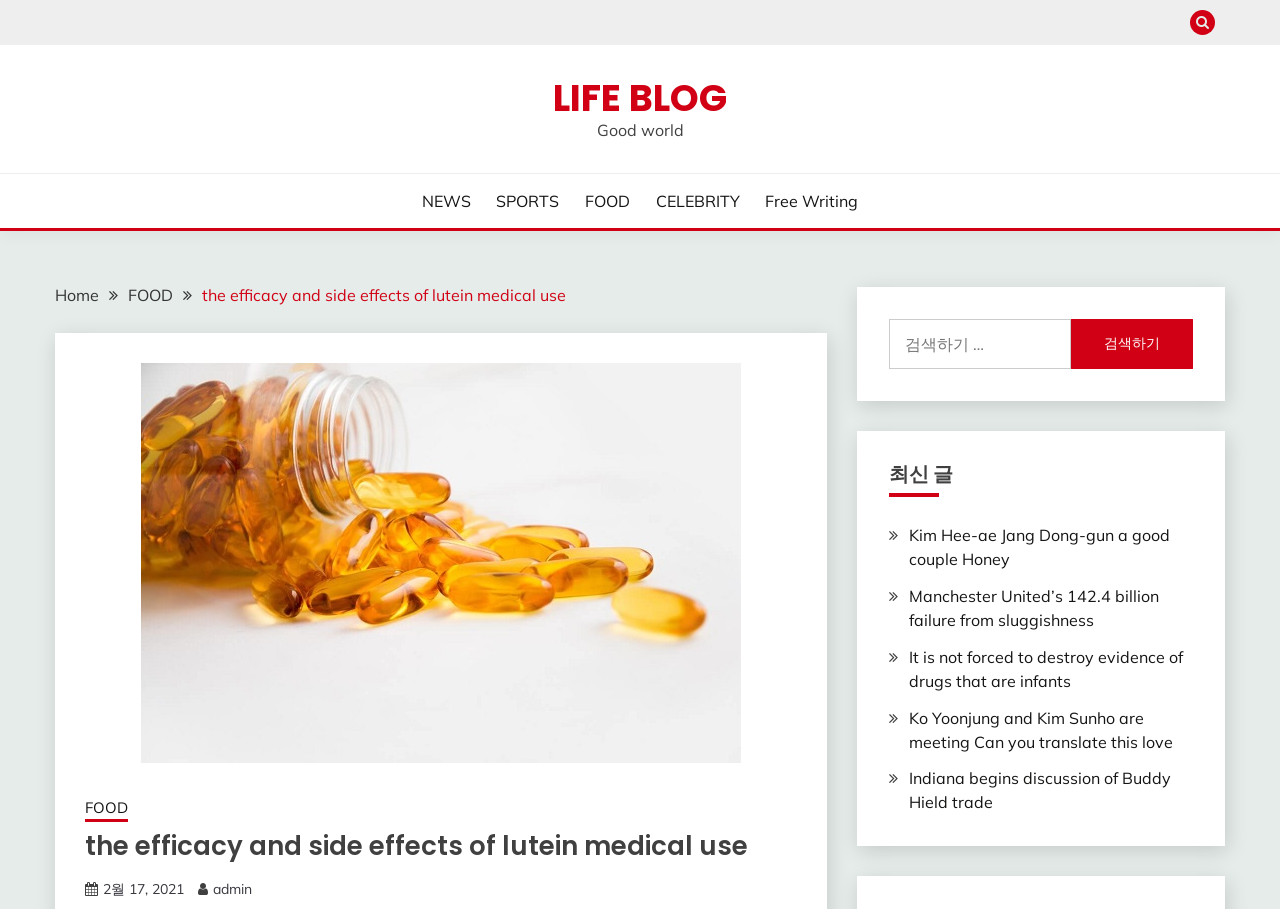Using the webpage screenshot, locate the HTML element that fits the following description and provide its bounding box: "2월 17, 20212월 17, 2021".

[0.08, 0.968, 0.144, 0.988]